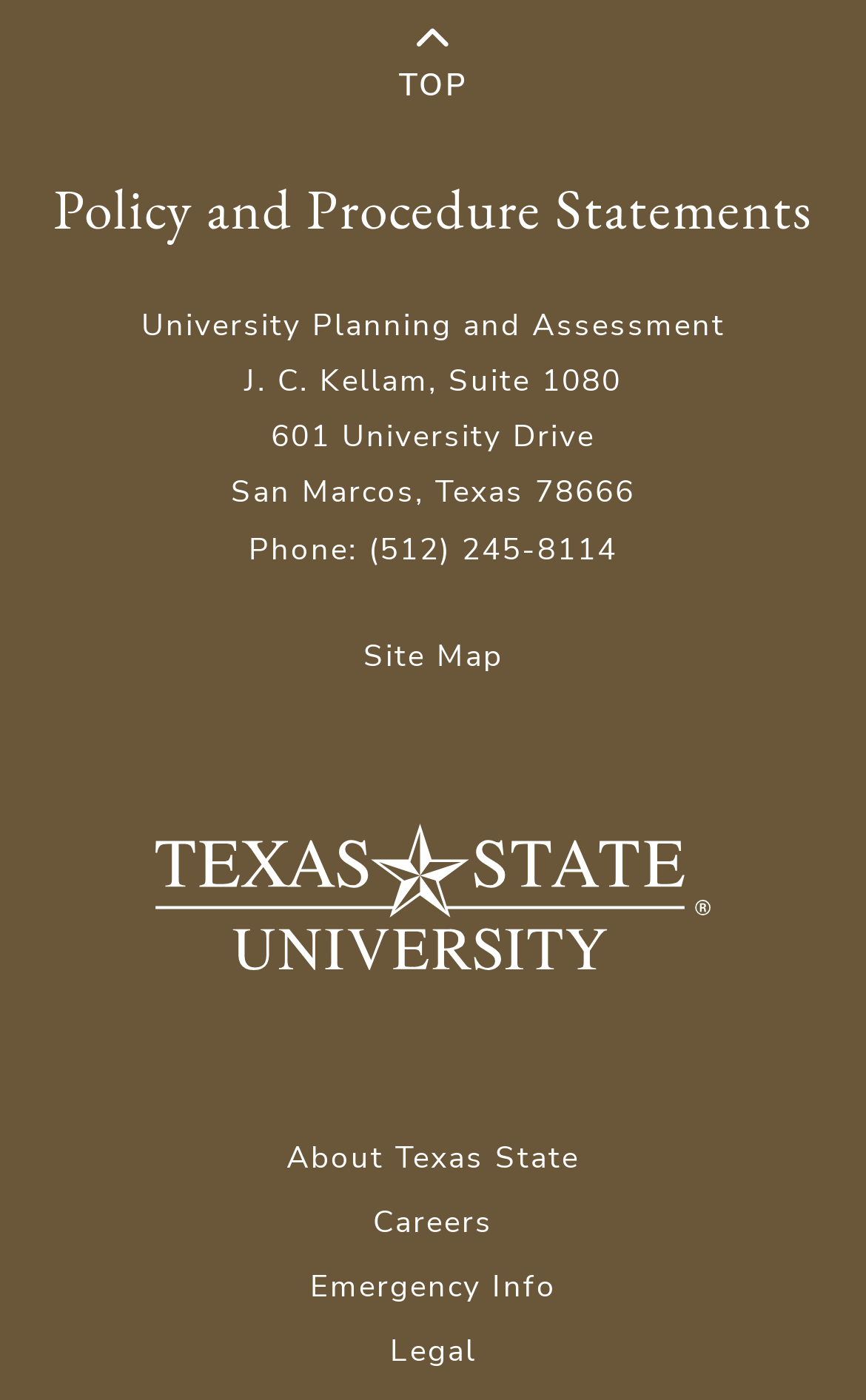Please locate the bounding box coordinates of the element's region that needs to be clicked to follow the instruction: "View Policy and Procedure Statements". The bounding box coordinates should be provided as four float numbers between 0 and 1, i.e., [left, top, right, bottom].

[0.062, 0.124, 0.938, 0.176]